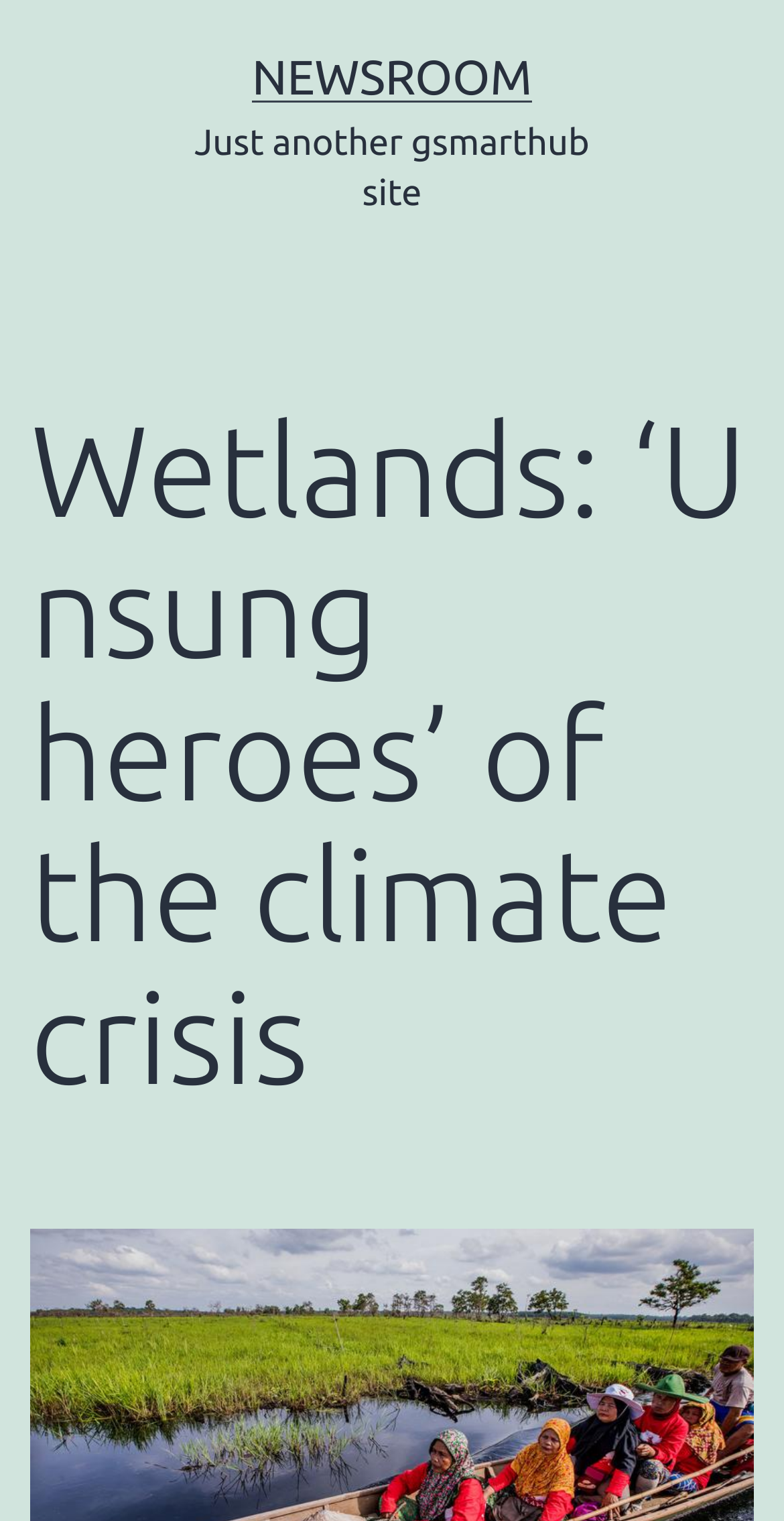Given the element description Newsroom, identify the bounding box coordinates for the UI element on the webpage screenshot. The format should be (top-left x, top-left y, bottom-right x, bottom-right y), with values between 0 and 1.

[0.321, 0.032, 0.679, 0.068]